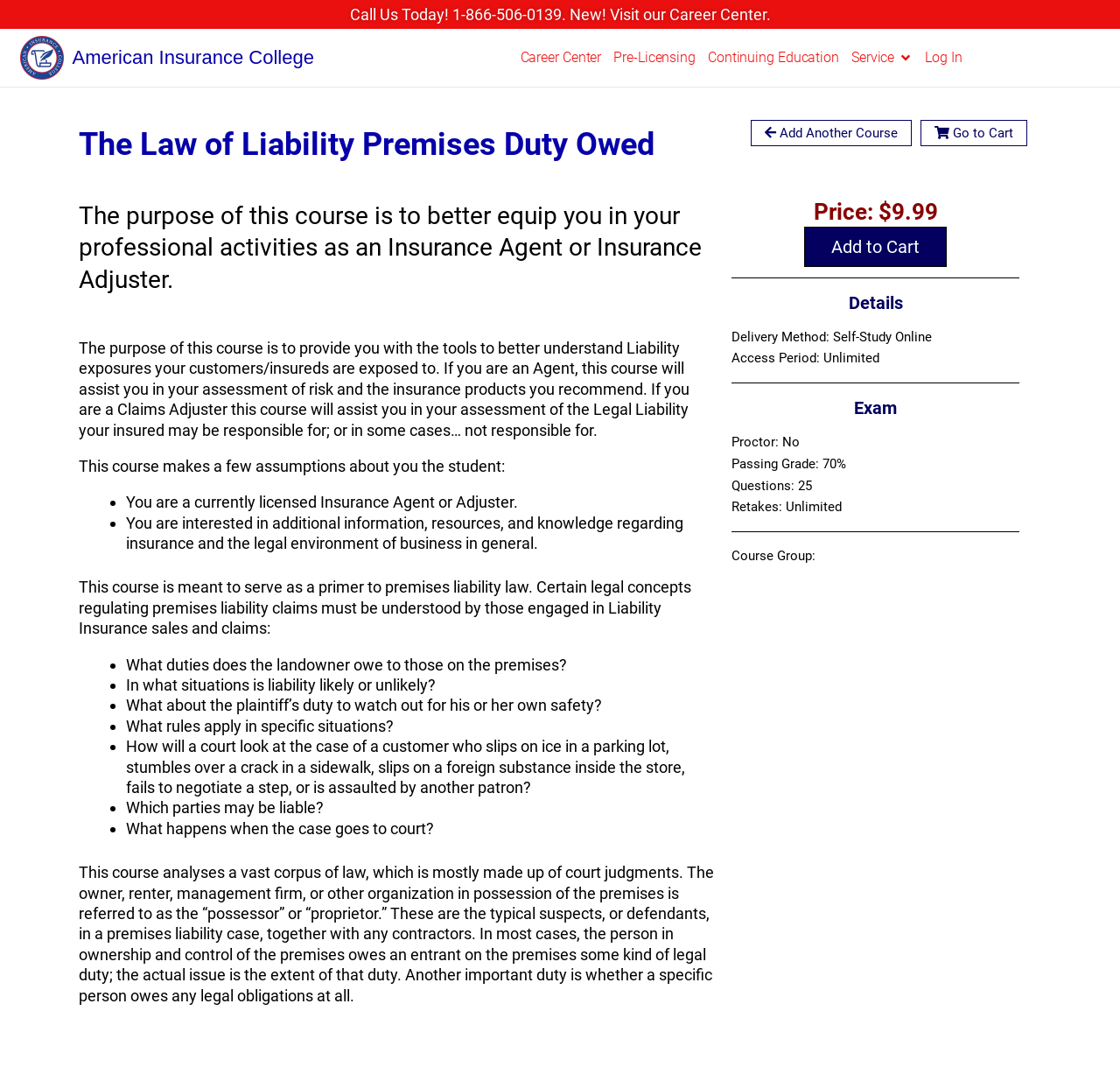What is the delivery method of this course?
Give a one-word or short-phrase answer derived from the screenshot.

Self-Study Online